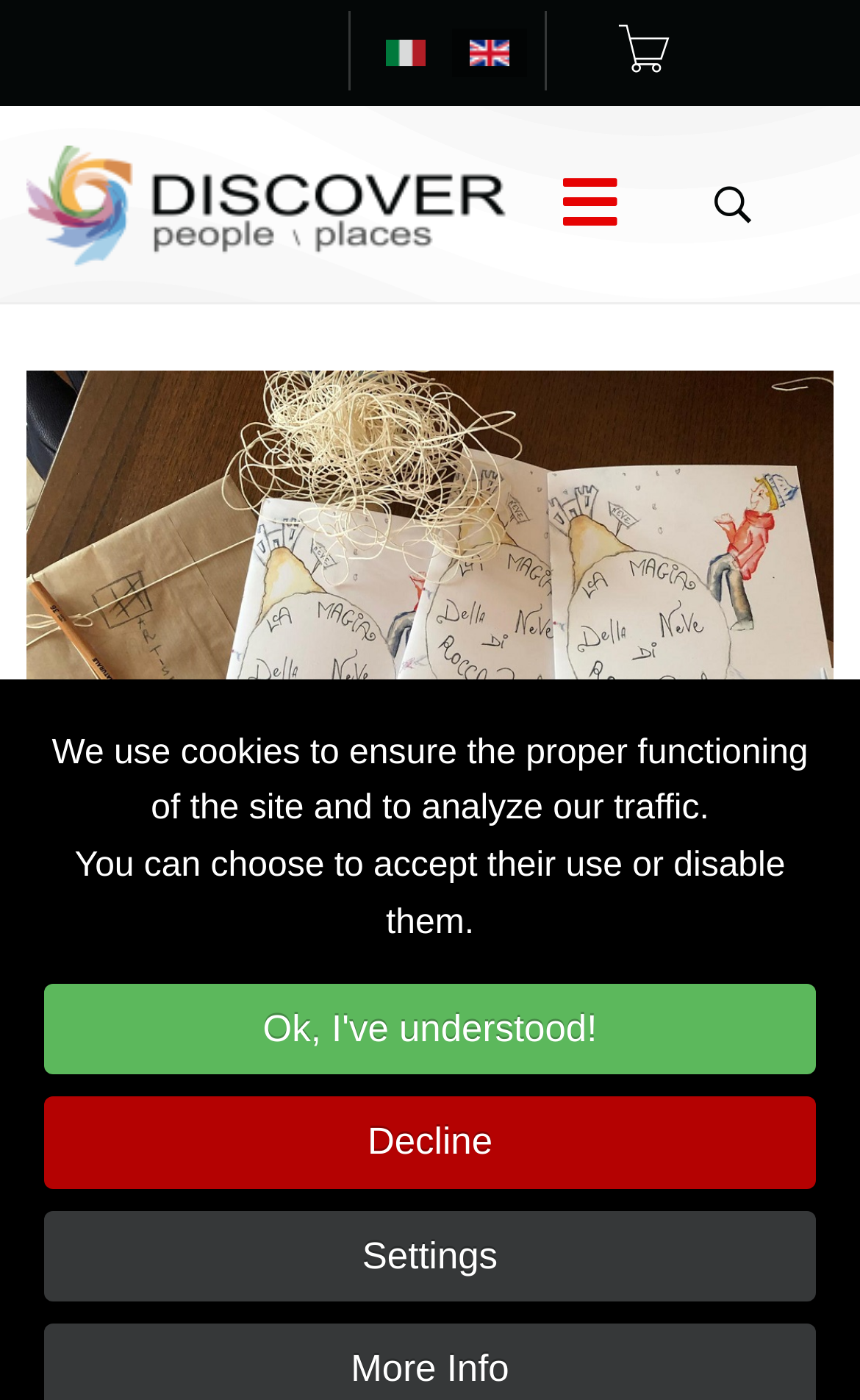Provide a brief response using a word or short phrase to this question:
What languages are available on this website?

Italiano, English